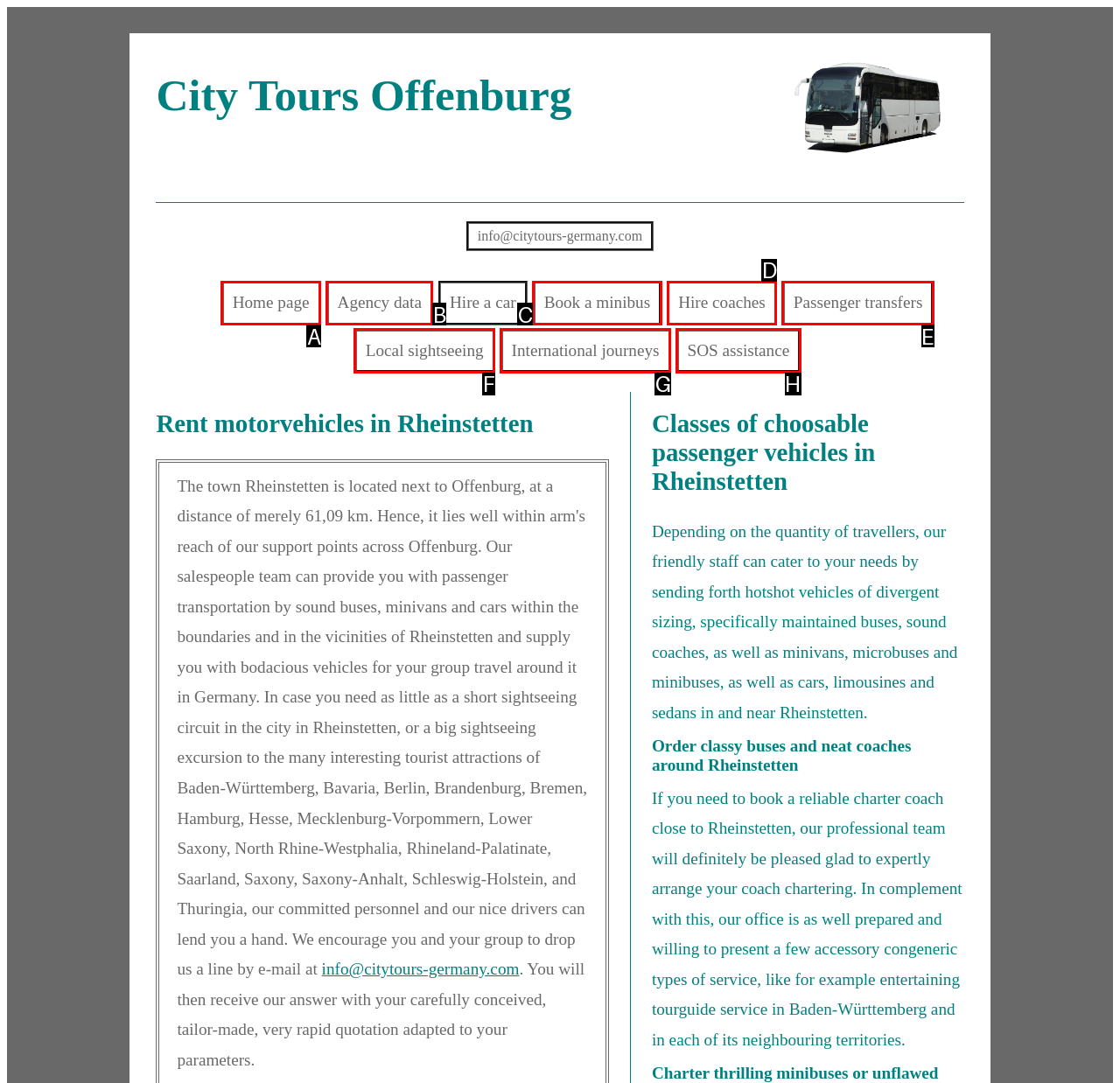Assess the description: Book a minibus and select the option that matches. Provide the letter of the chosen option directly from the given choices.

C